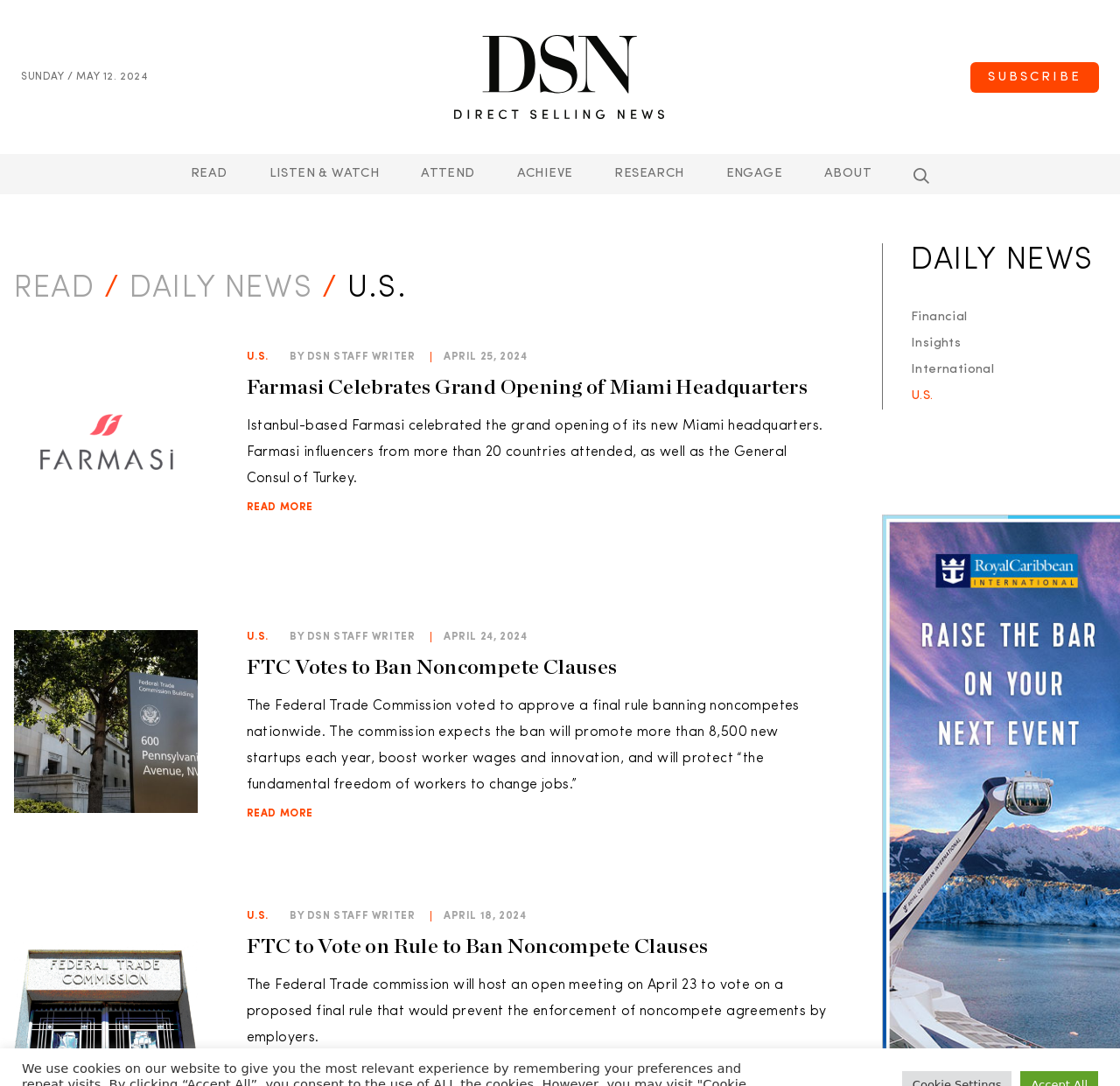Please identify the bounding box coordinates of the element's region that I should click in order to complete the following instruction: "Read the article about Farmasi Celebrates Grand Opening of Miami Headquarters". The bounding box coordinates consist of four float numbers between 0 and 1, i.e., [left, top, right, bottom].

[0.012, 0.322, 0.176, 0.491]